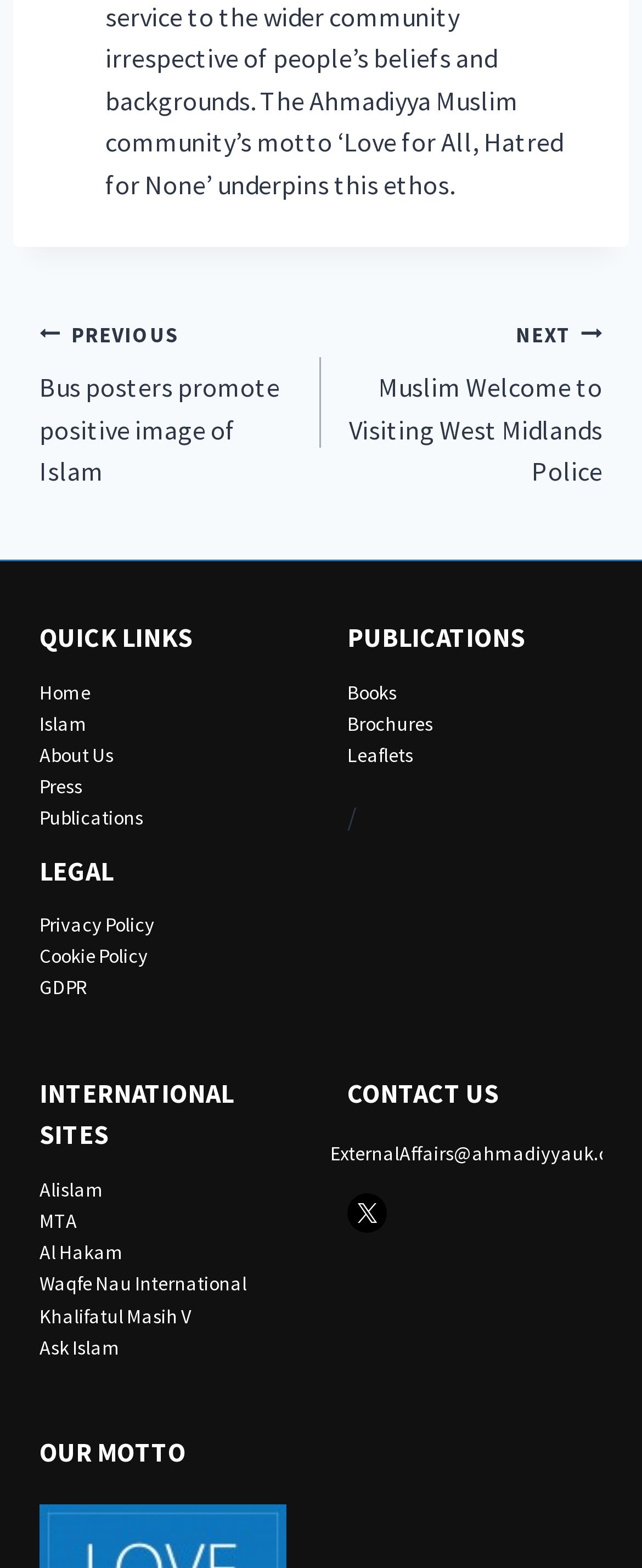What is the email address for contacting the website?
Give a single word or phrase answer based on the content of the image.

ExternalAffairs@ahmadiyyauk.org